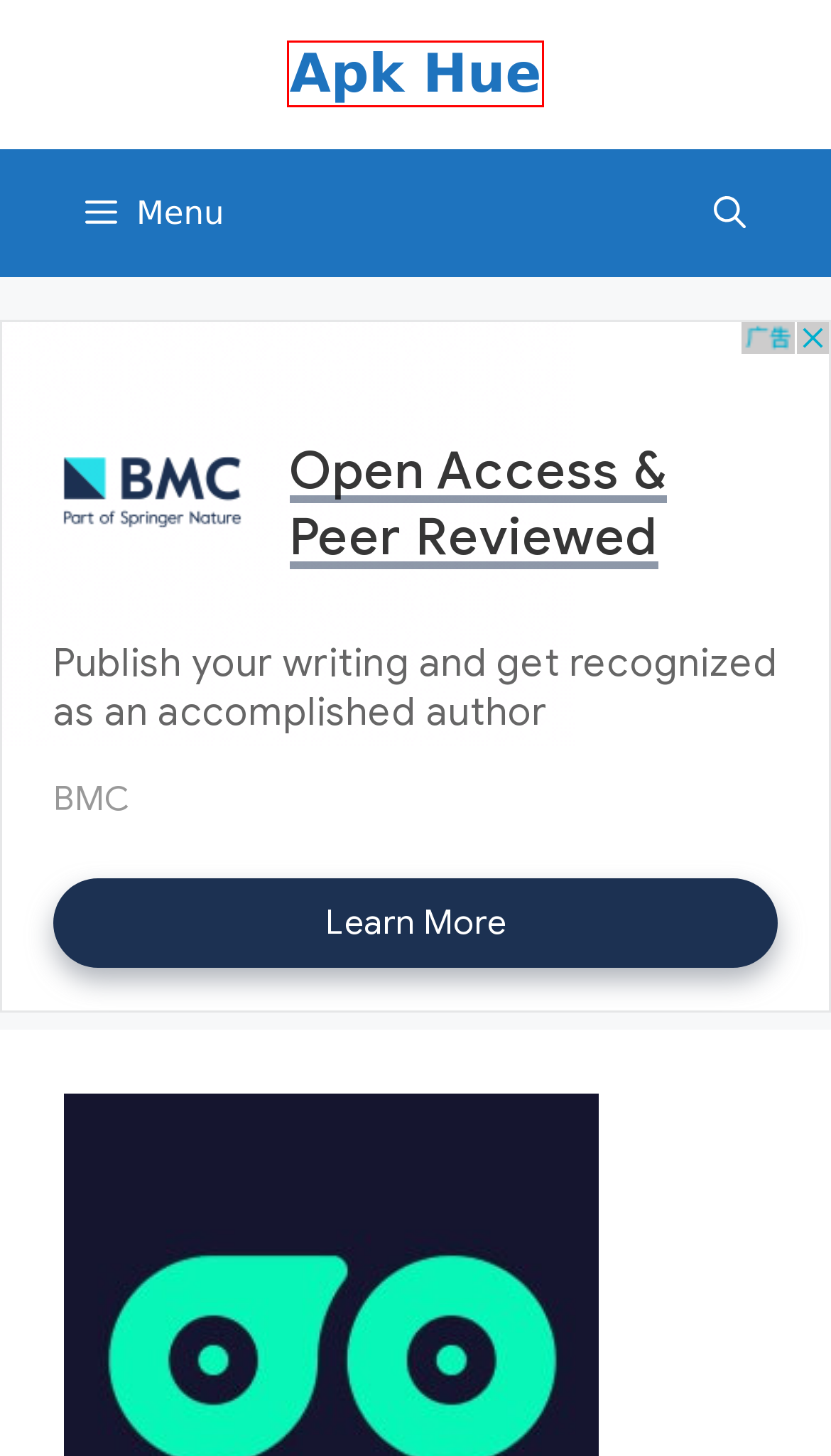Examine the screenshot of a webpage with a red rectangle bounding box. Select the most accurate webpage description that matches the new webpage after clicking the element within the bounding box. Here are the candidates:
A. Entertainment
B. Simulation
C. Apk Hue - Free Apps for You
D. Protect Your Call Details: E2PDF Backup & Restore
E. Casino
F. Dating
G. Video Players & Editors
H. Games

C